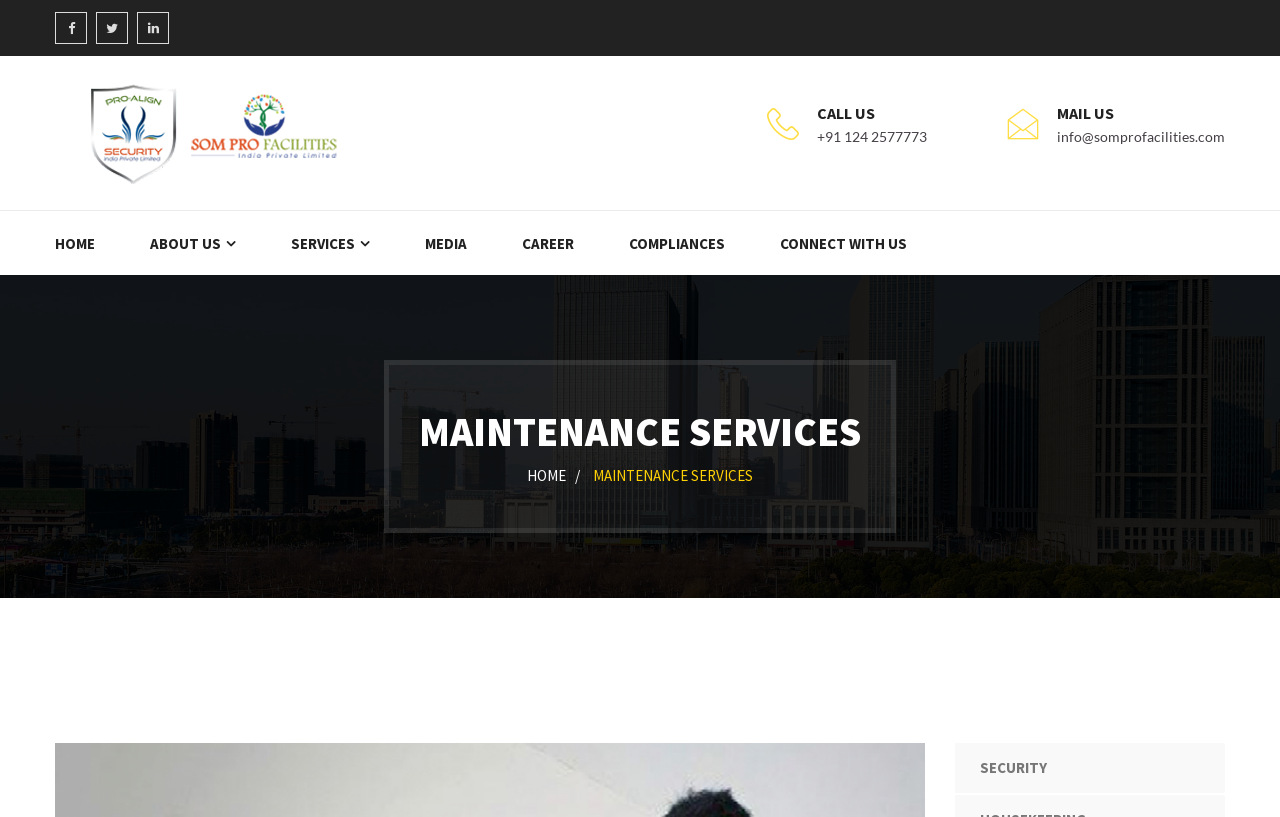Create a detailed description of the webpage's content and layout.

The webpage is about Som Pro Facilities India Private Limited, a company that provides maintenance services. At the top left corner, there are three small icons represented by Unicode characters '\uf09a', '\uf099', and '\uf0e1'. Below these icons, there is a link with an image, which is likely a logo or a banner. 

On the top right side, there are two sections: one for contacting the company, with "CALL US" and "MAIL US" labels, and their corresponding contact information, including a phone number and an email address. 

The main navigation menu is located below the top section, with seven links: "HOME", "ABOUT US", "SERVICES", "MEDIA", "CAREER", "COMPLIANCES", and "CONNECT WITH US". 

Below the navigation menu, there is a heading "MAINTENANCE SERVICES" that likely introduces the main content of the page. There is also a breadcrumb link "HOME /" that indicates the current page location. 

At the bottom of the page, there is a link "SECURITY" that is likely part of the page's footer.